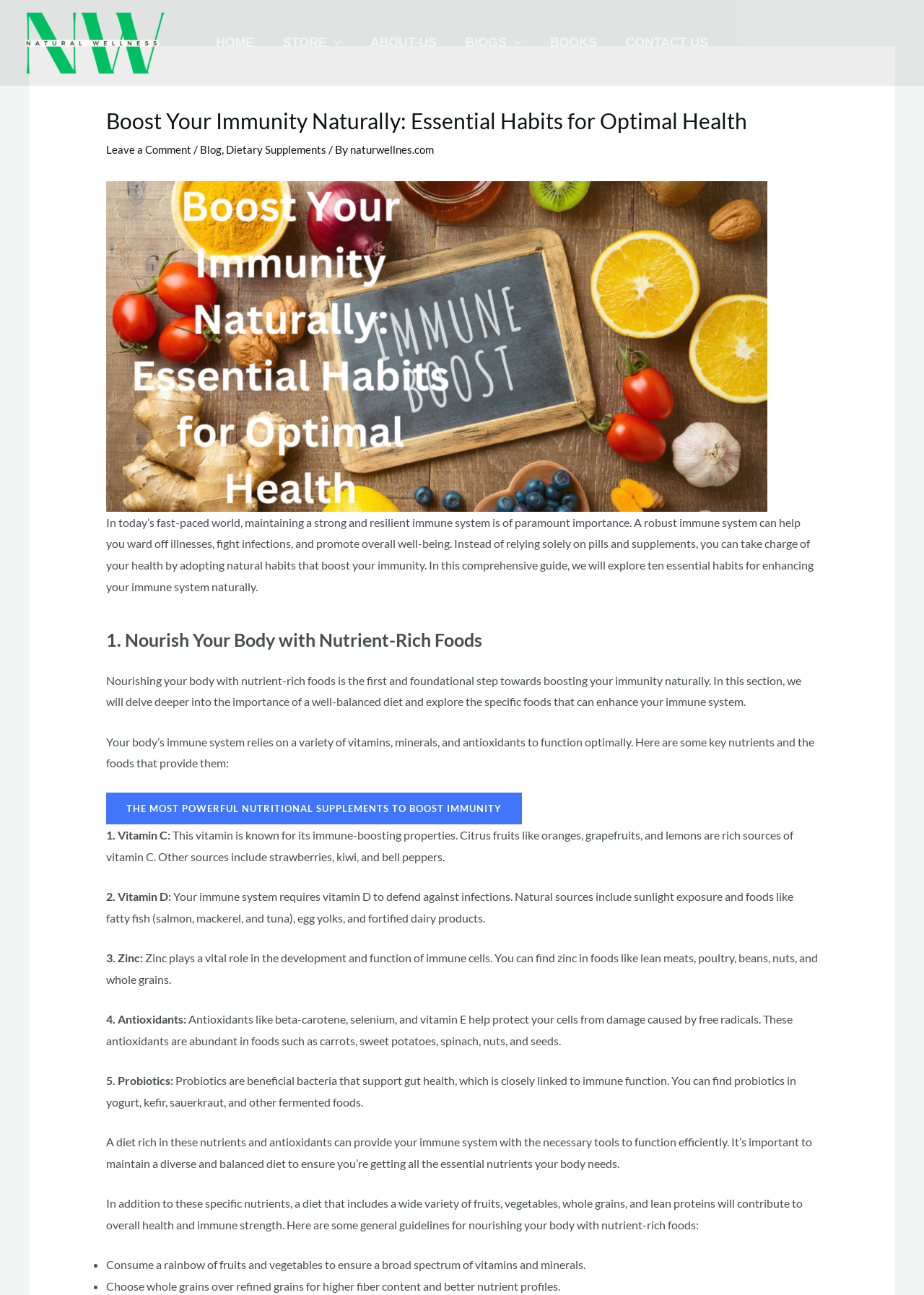Locate the bounding box coordinates of the element's region that should be clicked to carry out the following instruction: "Click on the HOME link". The coordinates need to be four float numbers between 0 and 1, i.e., [left, top, right, bottom].

[0.23, 0.013, 0.298, 0.052]